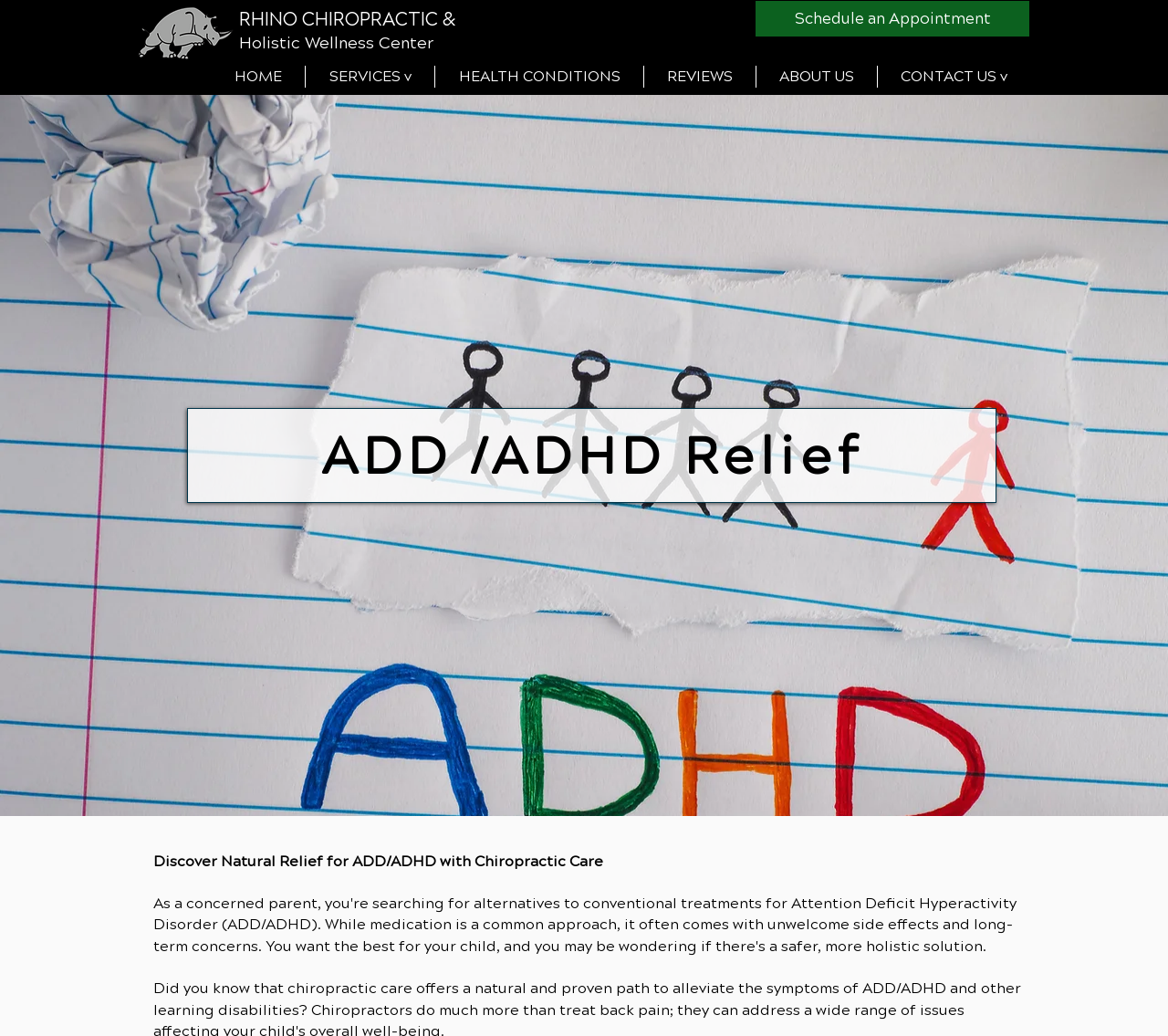Reply to the question with a single word or phrase:
What are the services provided by the clinic?

Services include Health Conditions, Reviews, About Us, Contact Us